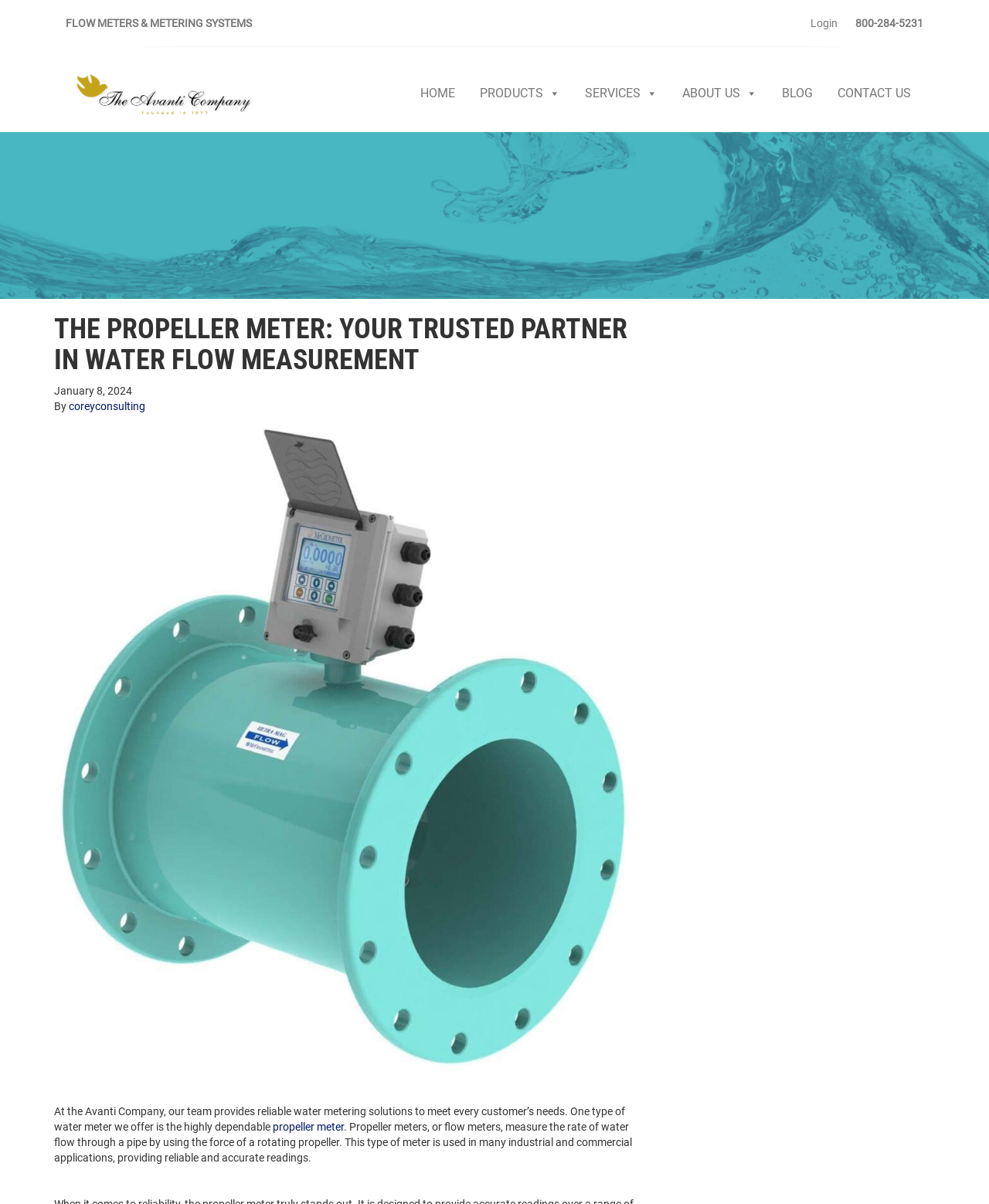Please identify the bounding box coordinates of the clickable region that I should interact with to perform the following instruction: "Click on the 'Login' link". The coordinates should be expressed as four float numbers between 0 and 1, i.e., [left, top, right, bottom].

[0.82, 0.014, 0.847, 0.024]